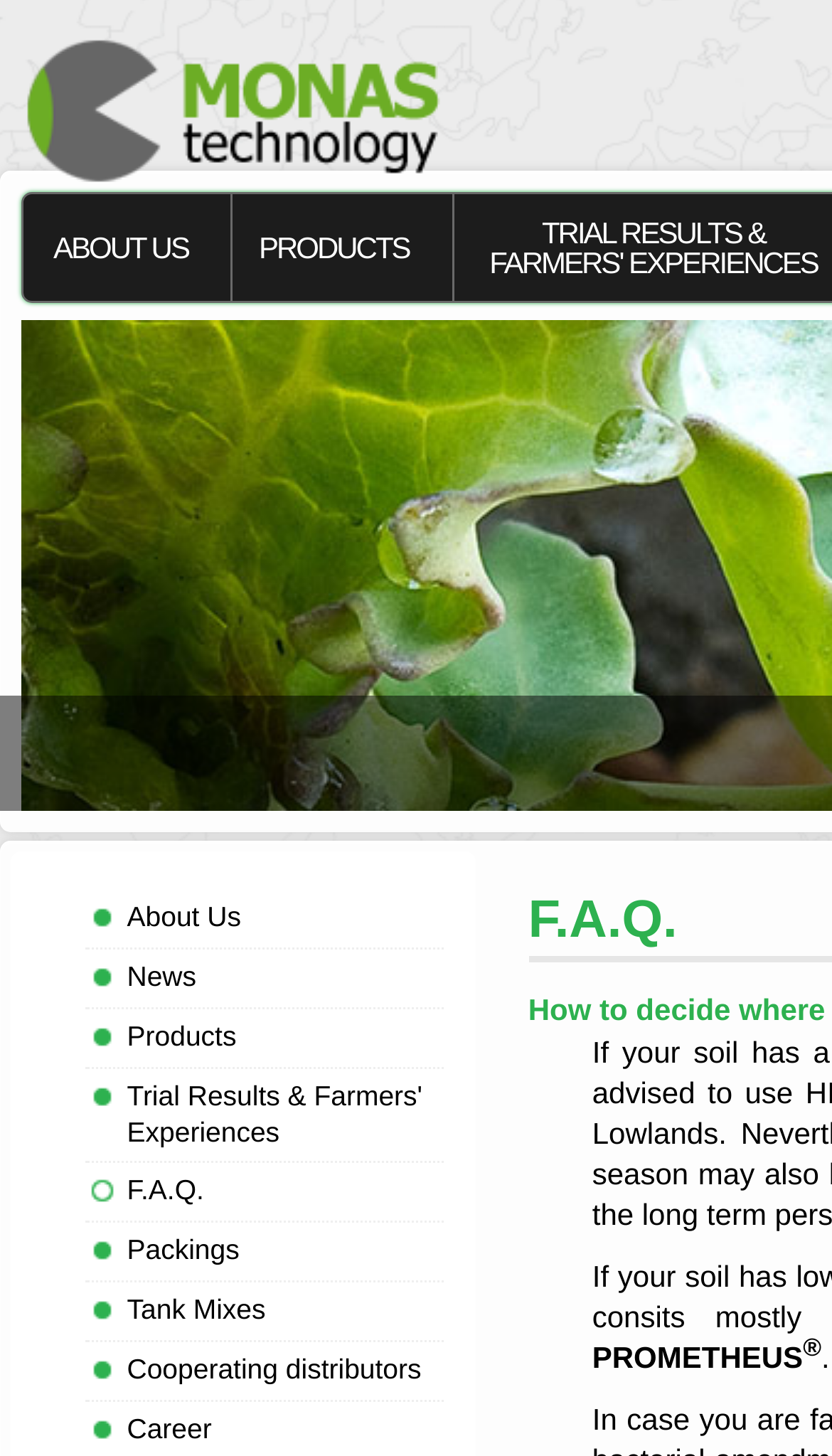Please identify the bounding box coordinates of the area that needs to be clicked to follow this instruction: "Go to the 'PRODUCTS' page".

[0.28, 0.145, 0.538, 0.195]